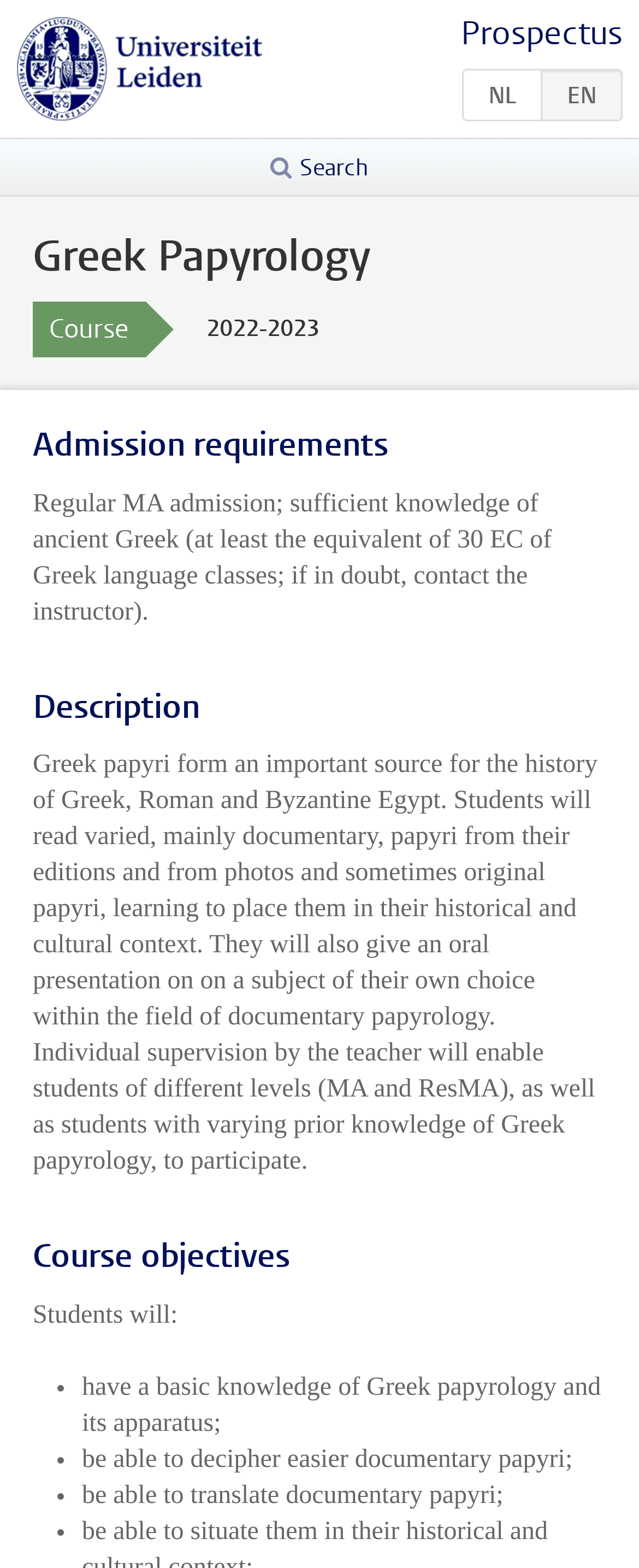Using the element description provided, determine the bounding box coordinates in the format (top-left x, top-left y, bottom-right x, bottom-right y). Ensure that all values are floating point numbers between 0 and 1. Element description: alt="Universiteit Leiden"

[0.026, 0.034, 0.413, 0.052]